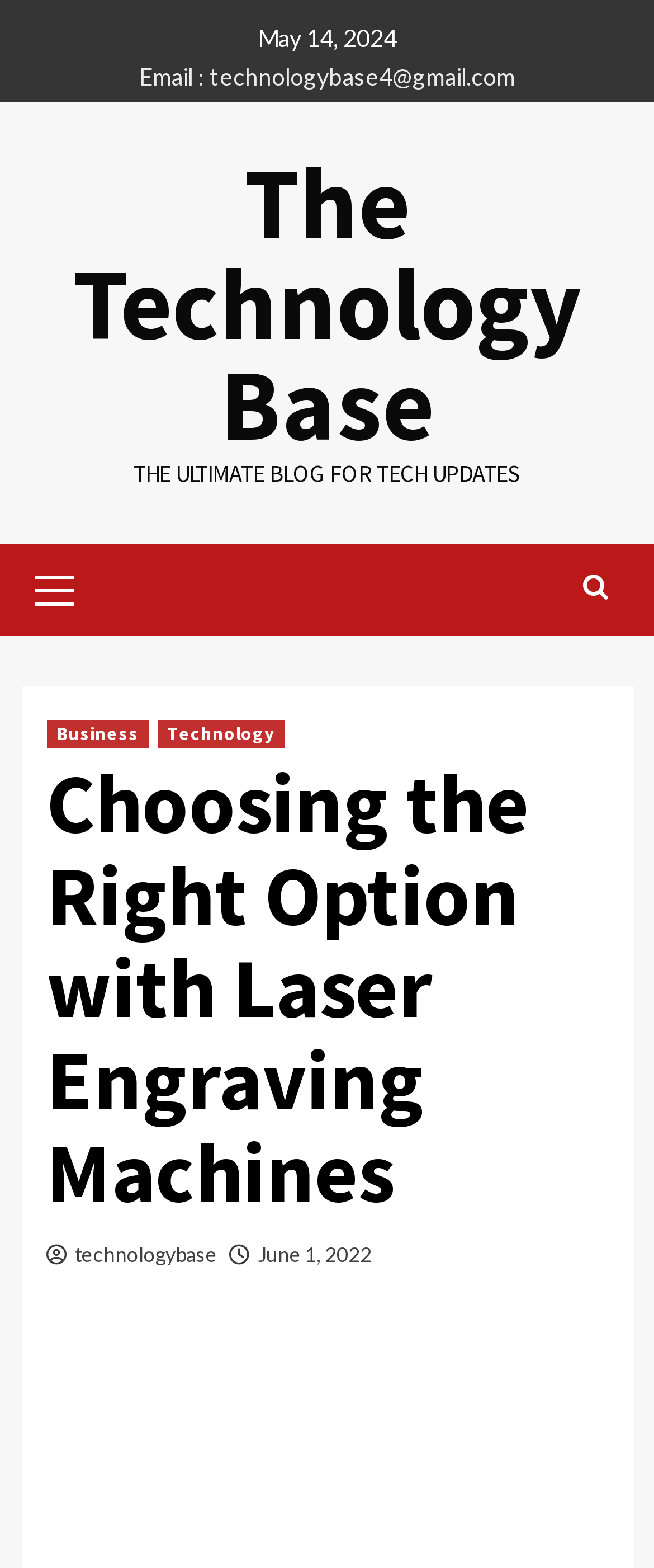Look at the image and give a detailed response to the following question: How many social media links are there?

I found a social media link by looking at the icon with the text '' which is located at the top right of the page. It is likely a social media link.